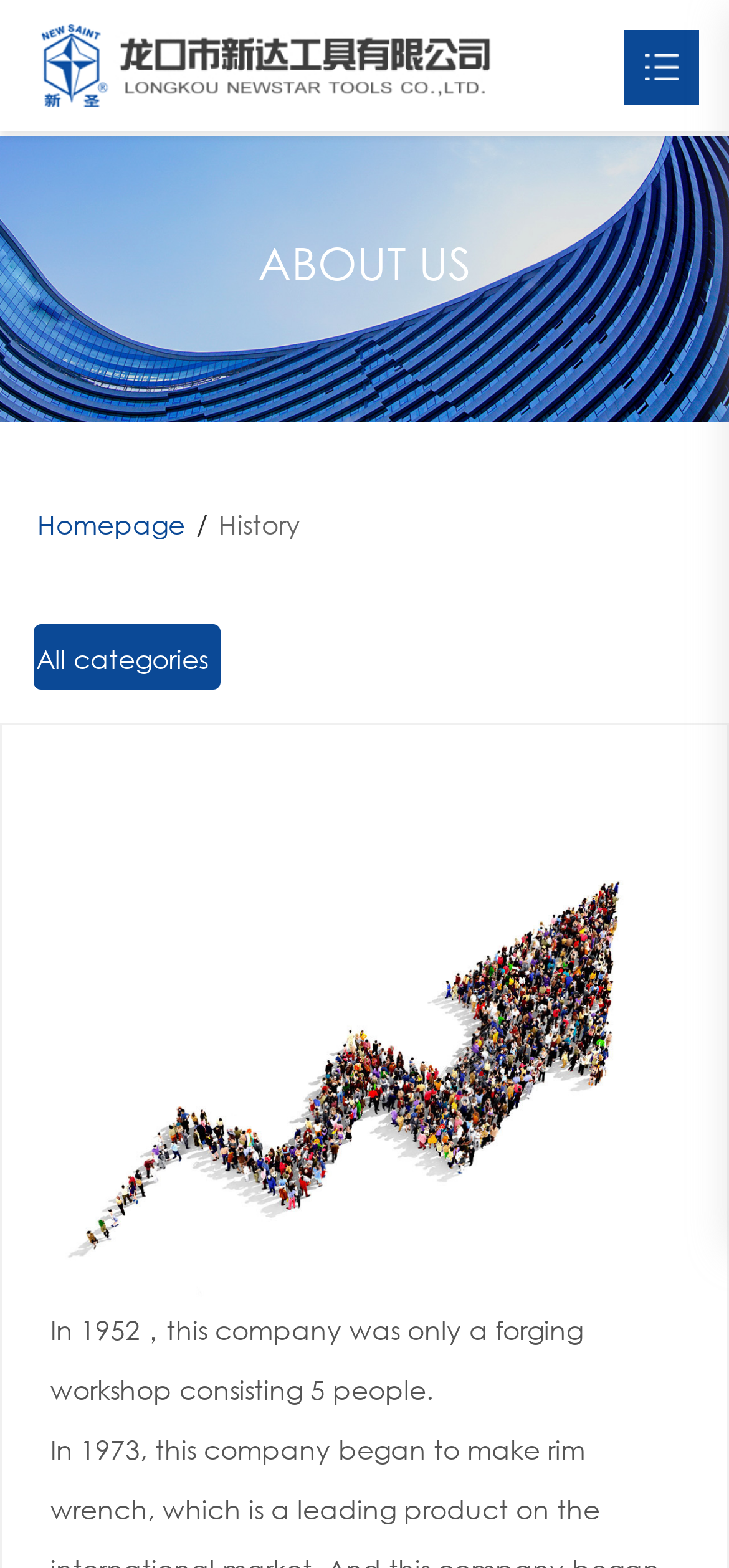Indicate the bounding box coordinates of the element that needs to be clicked to satisfy the following instruction: "Read company History". The coordinates should be four float numbers between 0 and 1, i.e., [left, top, right, bottom].

[0.3, 0.323, 0.413, 0.345]